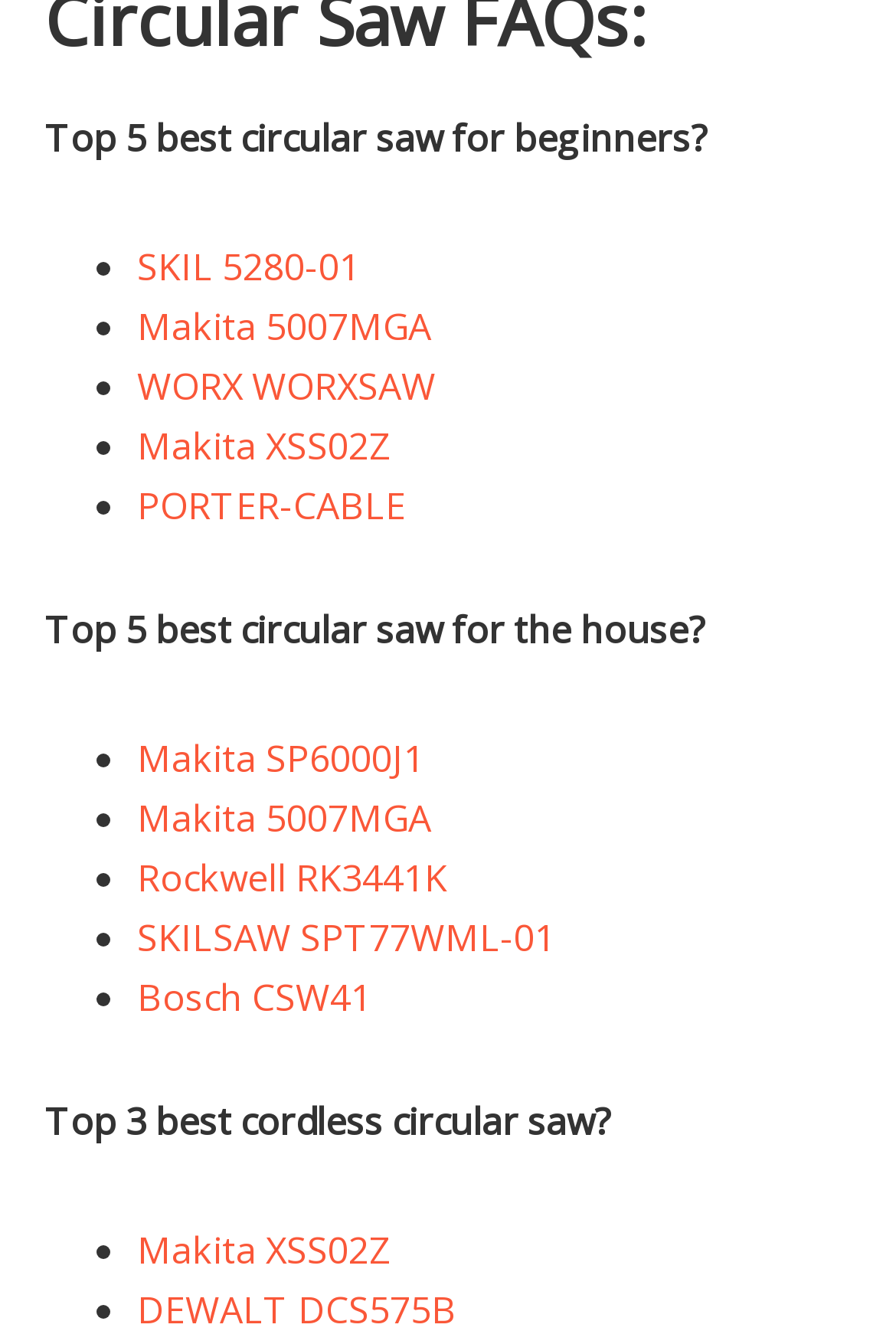Find the bounding box coordinates of the clickable area that will achieve the following instruction: "Learn more about DEWALT DCS575B".

[0.153, 0.956, 0.509, 0.993]